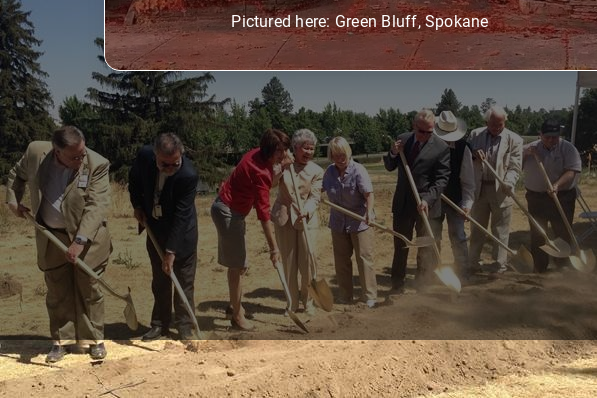Describe the image in great detail, covering all key points.

The image captures a significant ceremonial event at Green Bluff in Spokane, where a diverse group of community leaders is gathered to break ground for the Walla Walla State Veterans Home. With shovels in hand, the participants, dressed in formal attire, are shown at the moment of digging into the earth, symbolizing the start of an important project aimed at supporting veterans. The lush greenery in the background contrasts with the construction site, signaling a new beginning. This milestone celebrates years of hard work and coordination among local, state, and federal officials, highlighting the community’s dedication to enhancing veteran care and establishing necessary facilities.